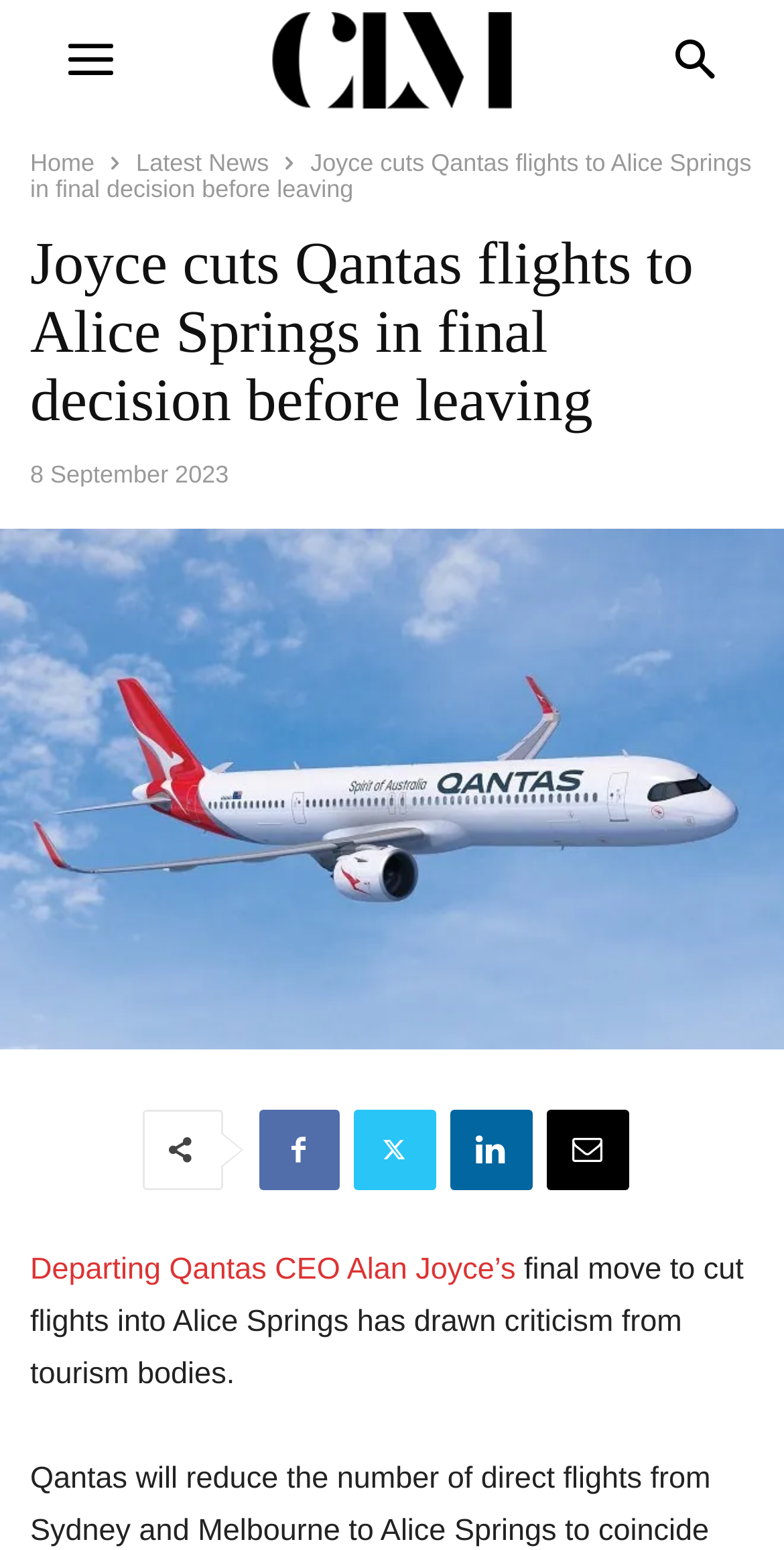Please determine the bounding box coordinates of the section I need to click to accomplish this instruction: "go to home page".

[0.038, 0.096, 0.121, 0.114]